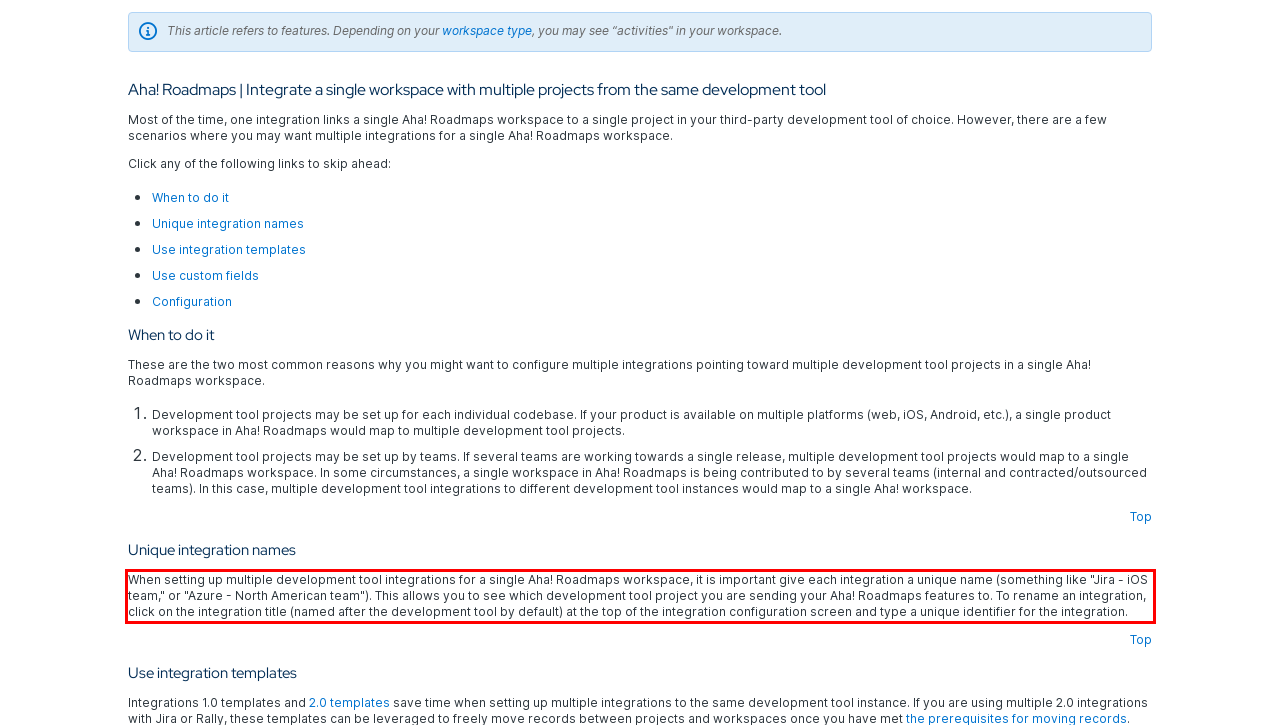Identify and transcribe the text content enclosed by the red bounding box in the given screenshot.

When setting up multiple development tool integrations for a single Aha! Roadmaps workspace, it is important give each integration a unique name (something like "Jira - iOS team," or "Azure - North American team"). This allows you to see which development tool project you are sending your Aha! Roadmaps features to. To rename an integration, click on the integration title (named after the development tool by default) at the top of the integration configuration screen and type a unique identifier for the integration.